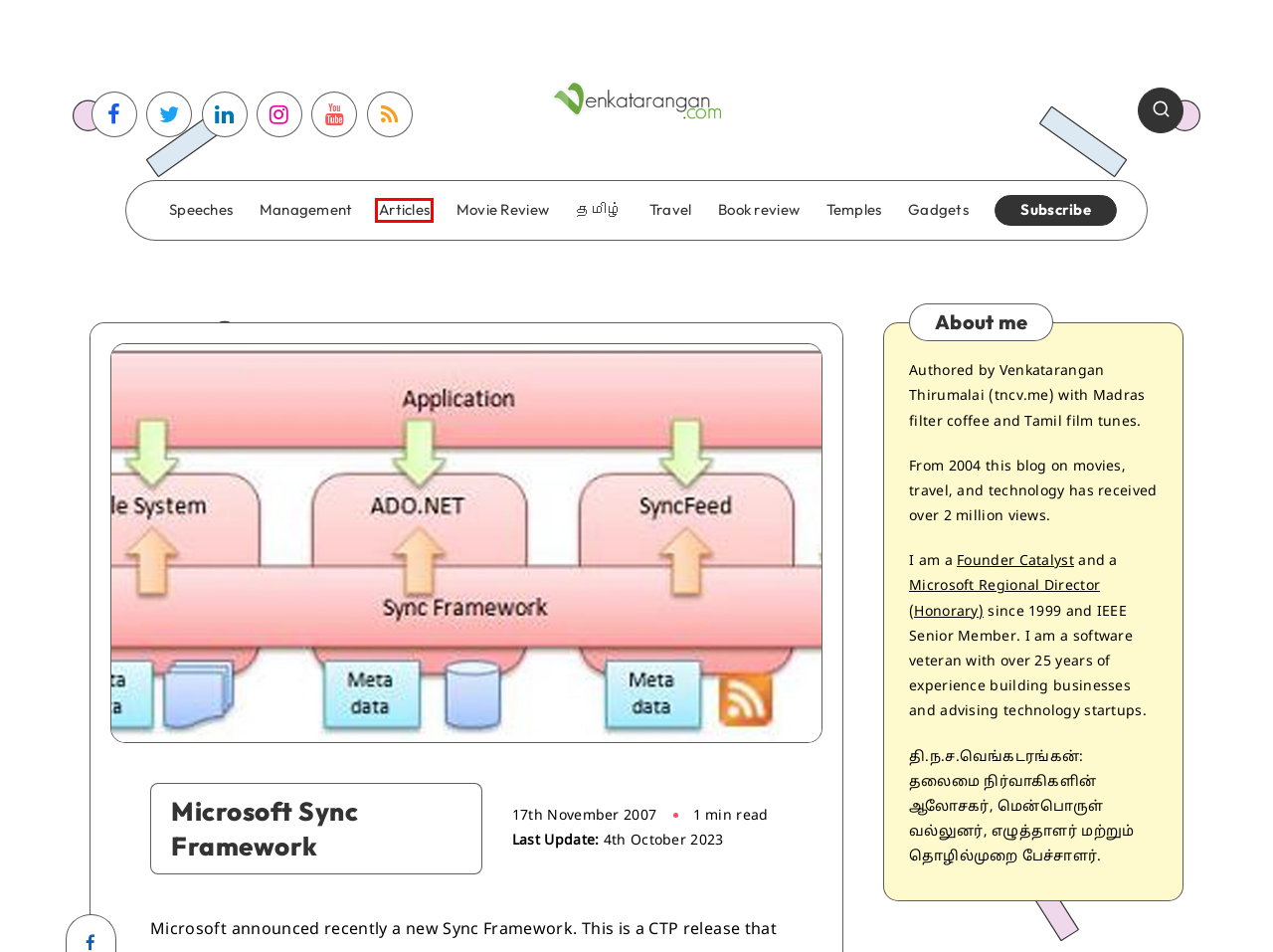You are presented with a screenshot of a webpage containing a red bounding box around a particular UI element. Select the best webpage description that matches the new webpage after clicking the element within the bounding box. Here are the candidates:
A. Travel Review Archives - Venkatarangan blog
B. Gadgets Archives - Venkatarangan blog
C. CEO Coach India | CTO Coach | Global Leadership Coach
D. Venkatarangan blog - A Blogger, Movie Lover, Reader, Traveller, Indian & தமிழன்.
E. Temples Archives - Venkatarangan blog
F. Management Archives - Venkatarangan blog
G. Movie Review Archives - Venkatarangan blog
H. Articles Archives - Venkatarangan blog

H